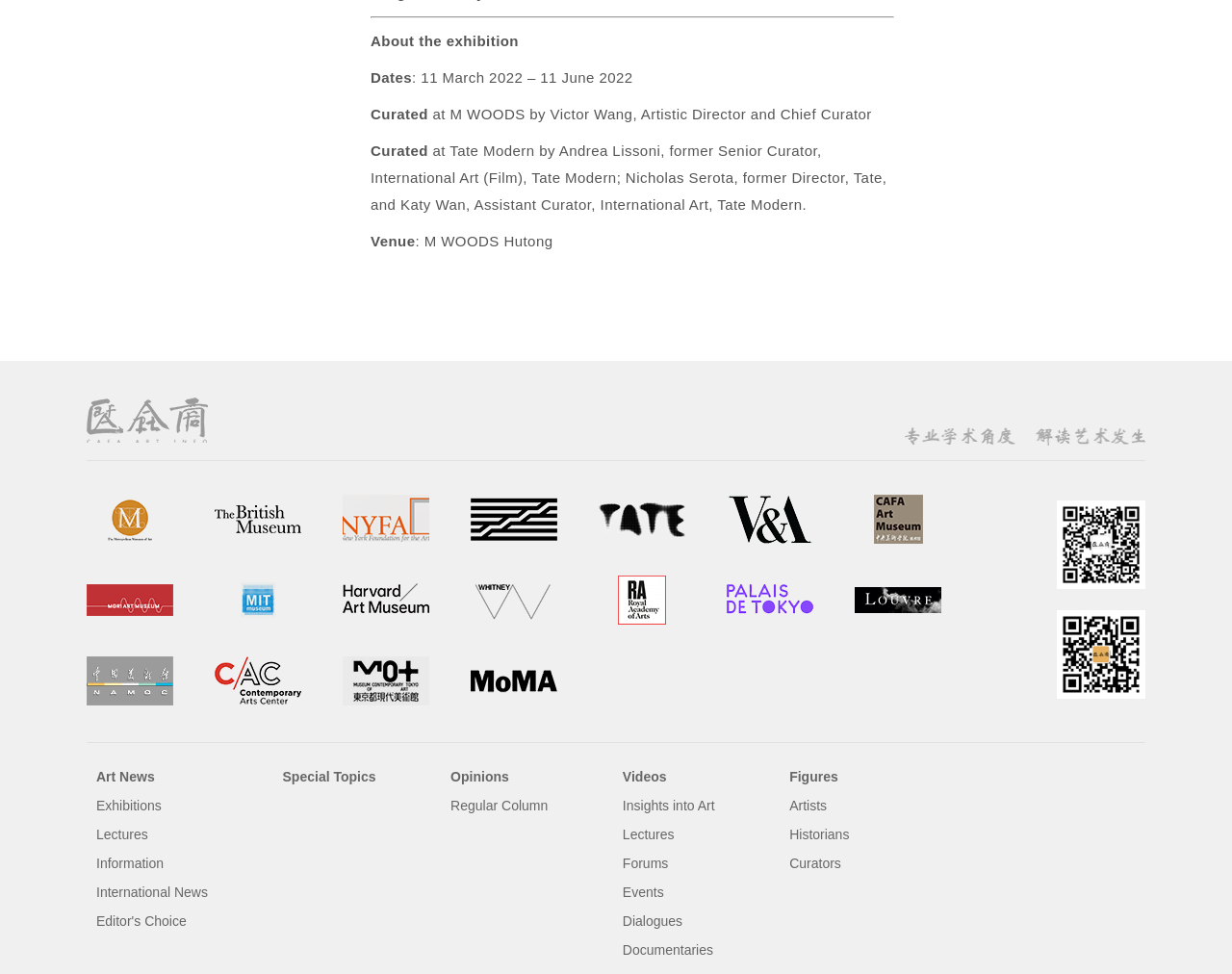Determine the bounding box coordinates of the region to click in order to accomplish the following instruction: "View the 'Metropolitan Museum of Art' page". Provide the coordinates as four float numbers between 0 and 1, specifically [left, top, right, bottom].

[0.07, 0.508, 0.141, 0.558]